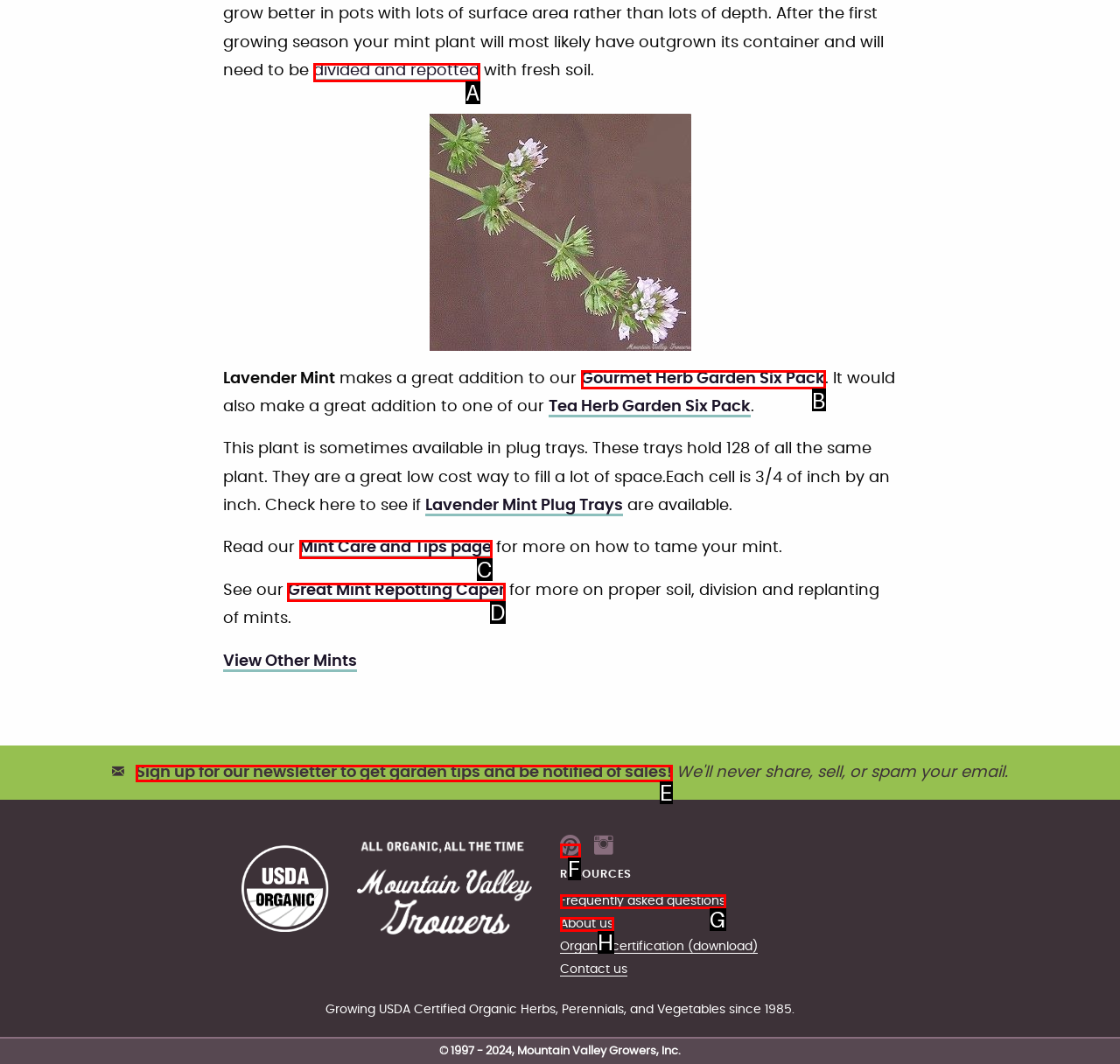Look at the highlighted elements in the screenshot and tell me which letter corresponds to the task: Read about the great mint repotting caper.

D